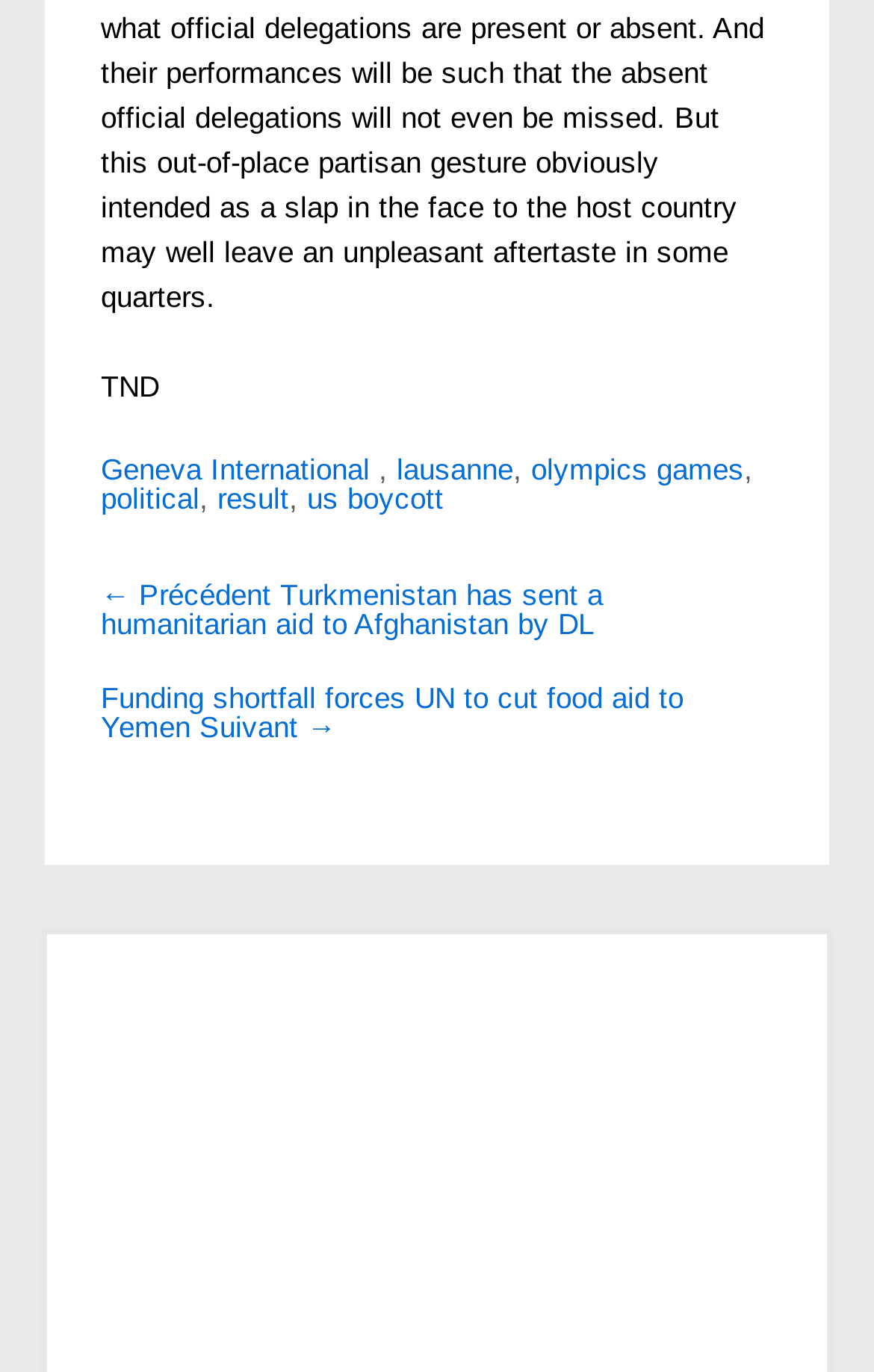Utilize the details in the image to thoroughly answer the following question: What is the location of the Olympics games?

The answer can be found by looking at the links on the webpage, specifically the link 'Geneva International' which is followed by 'lausanne' and 'olympics games', indicating that the Olympics games are related to Geneva.